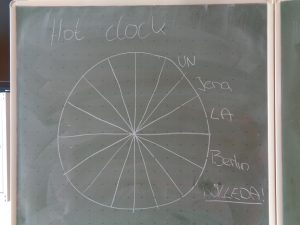Please provide a detailed answer to the question below by examining the image:
What locations are represented on the 'Hot Clock' diagram?

The 'Hot Clock' diagram displays several locations, including the United Nations, Vienna, Los Angeles, and Berlin, which are likely to be featured in the radio show as segments or content elements.